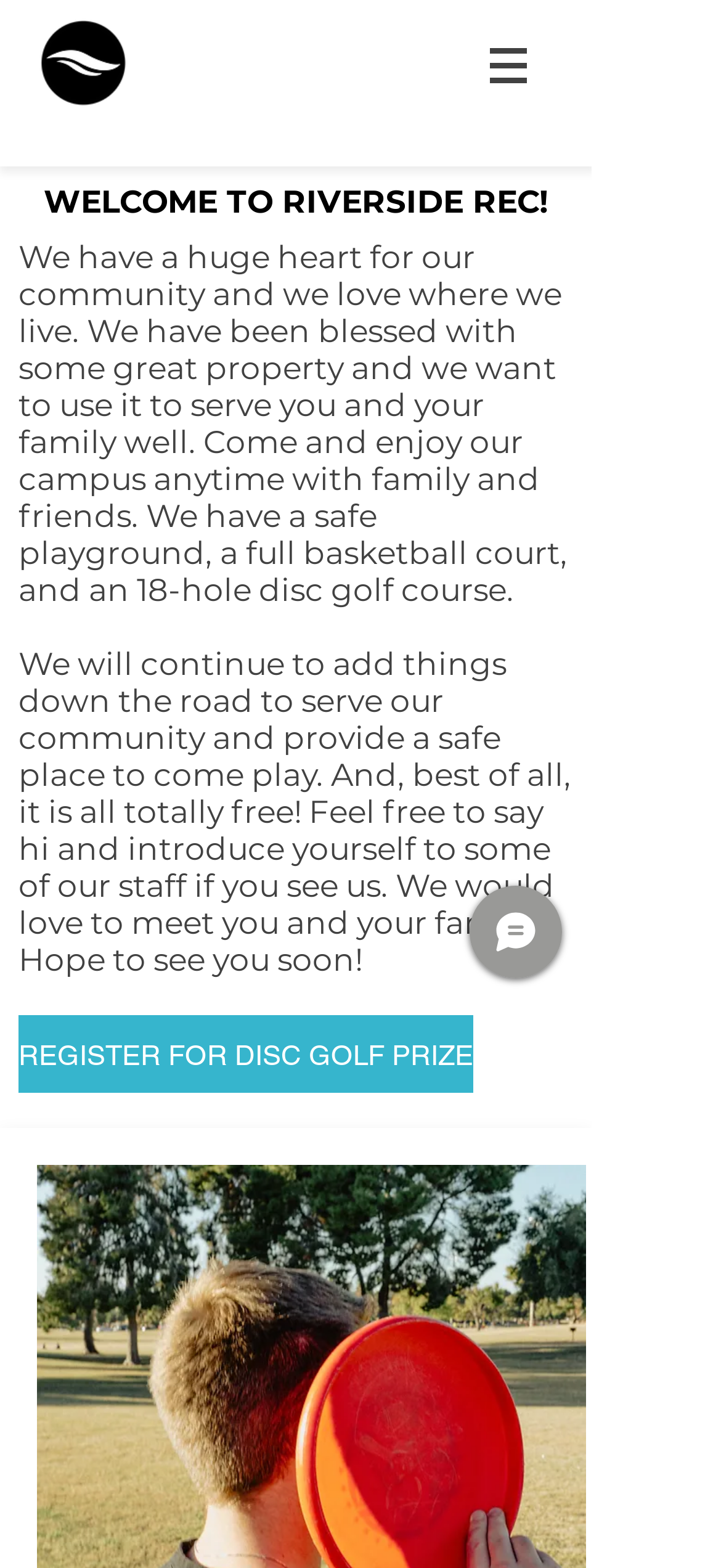Is the use of campus facilities free?
Please use the image to provide an in-depth answer to the question.

The text states 'And, best of all, it is all totally free!' which implies that the use of campus facilities is free.